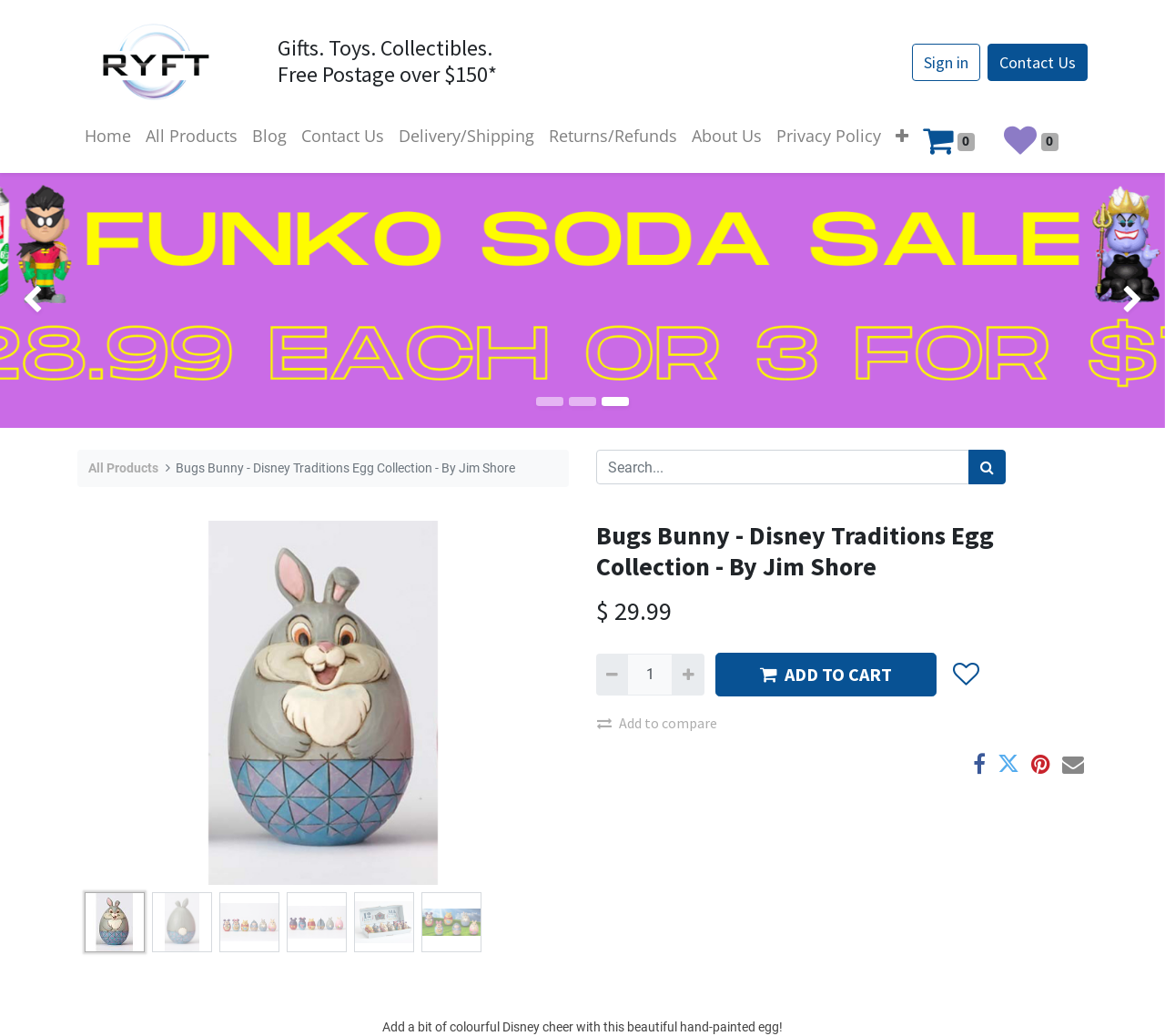What is the main heading displayed on the webpage? Please provide the text.

Bugs Bunny - Disney Traditions Egg Collection - By Jim Shore